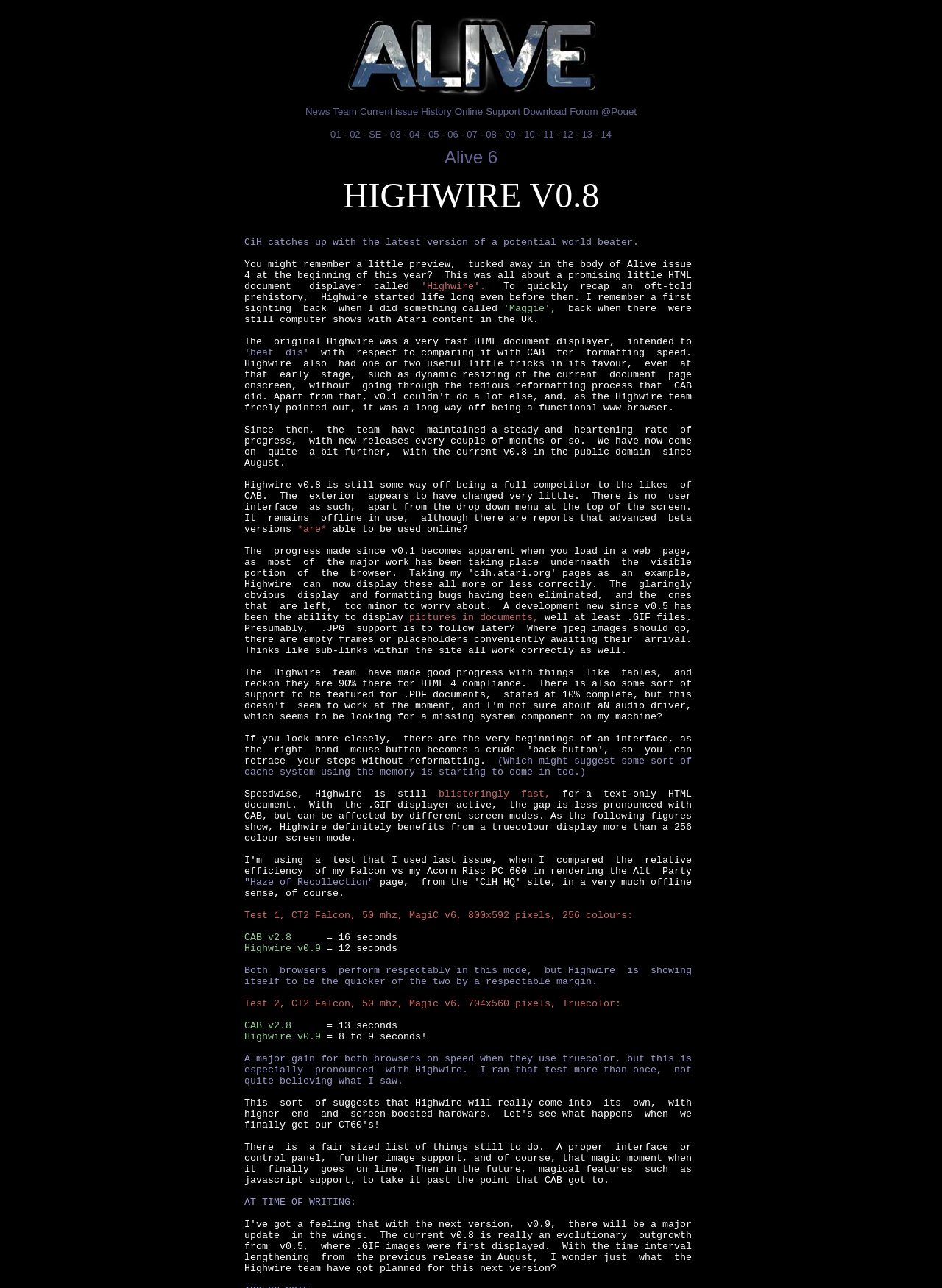Please identify the coordinates of the bounding box for the clickable region that will accomplish this instruction: "Go to Forum".

[0.604, 0.082, 0.636, 0.091]